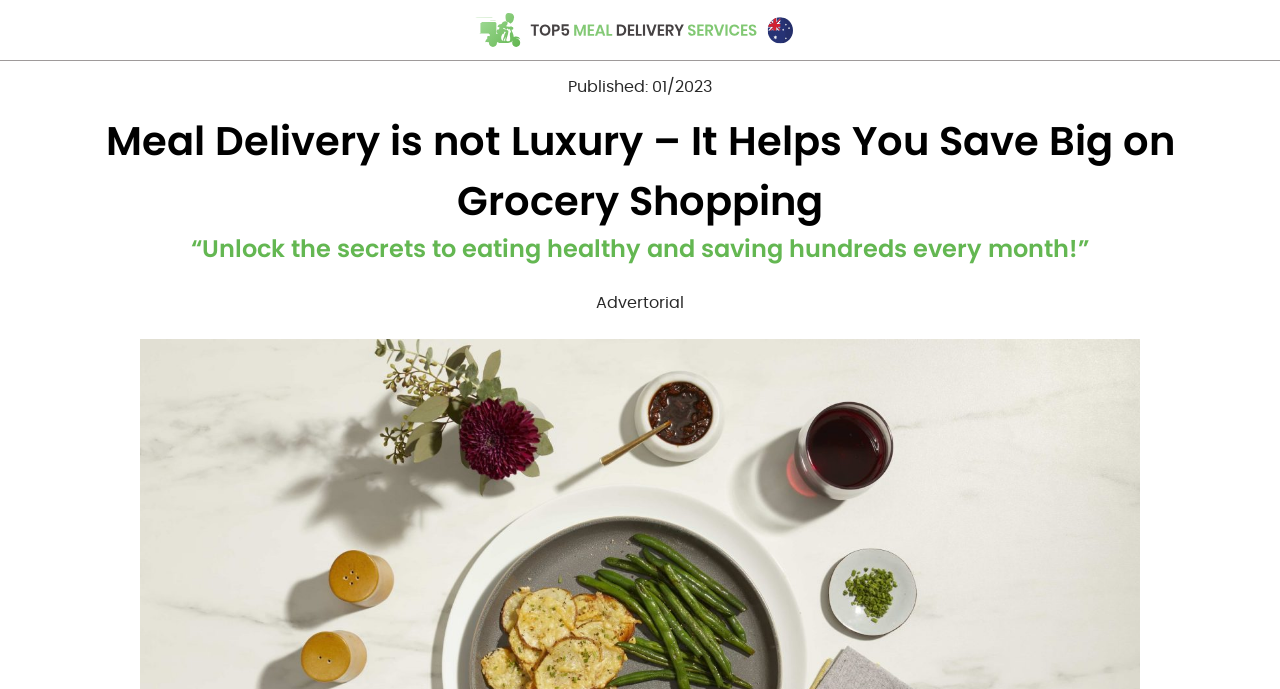What is the logo of the meal delivery service? Observe the screenshot and provide a one-word or short phrase answer.

meals logo AUS